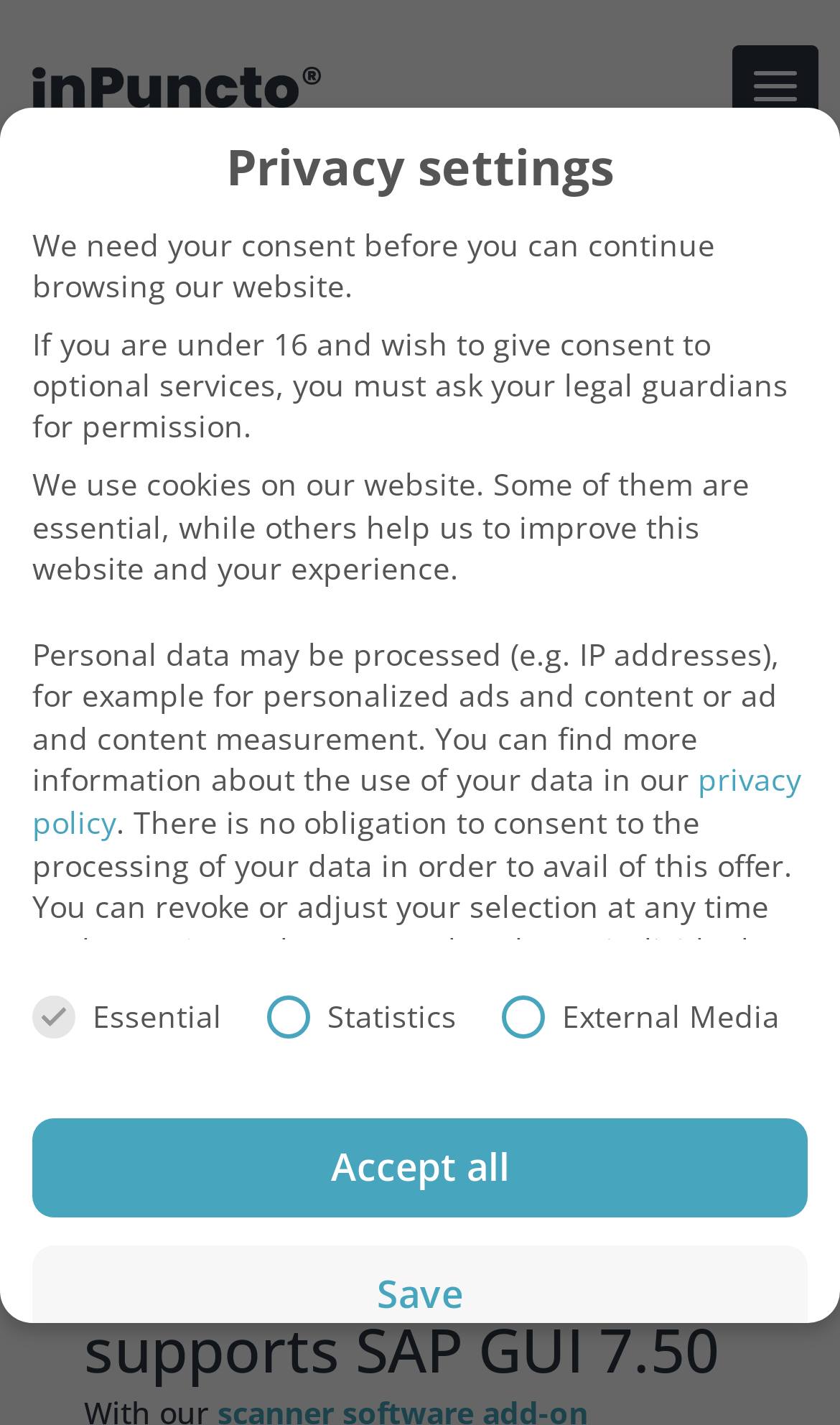Determine the bounding box for the HTML element described here: "Accept all". The coordinates should be given as [left, top, right, bottom] with each number being a float between 0 and 1.

[0.038, 0.785, 0.962, 0.855]